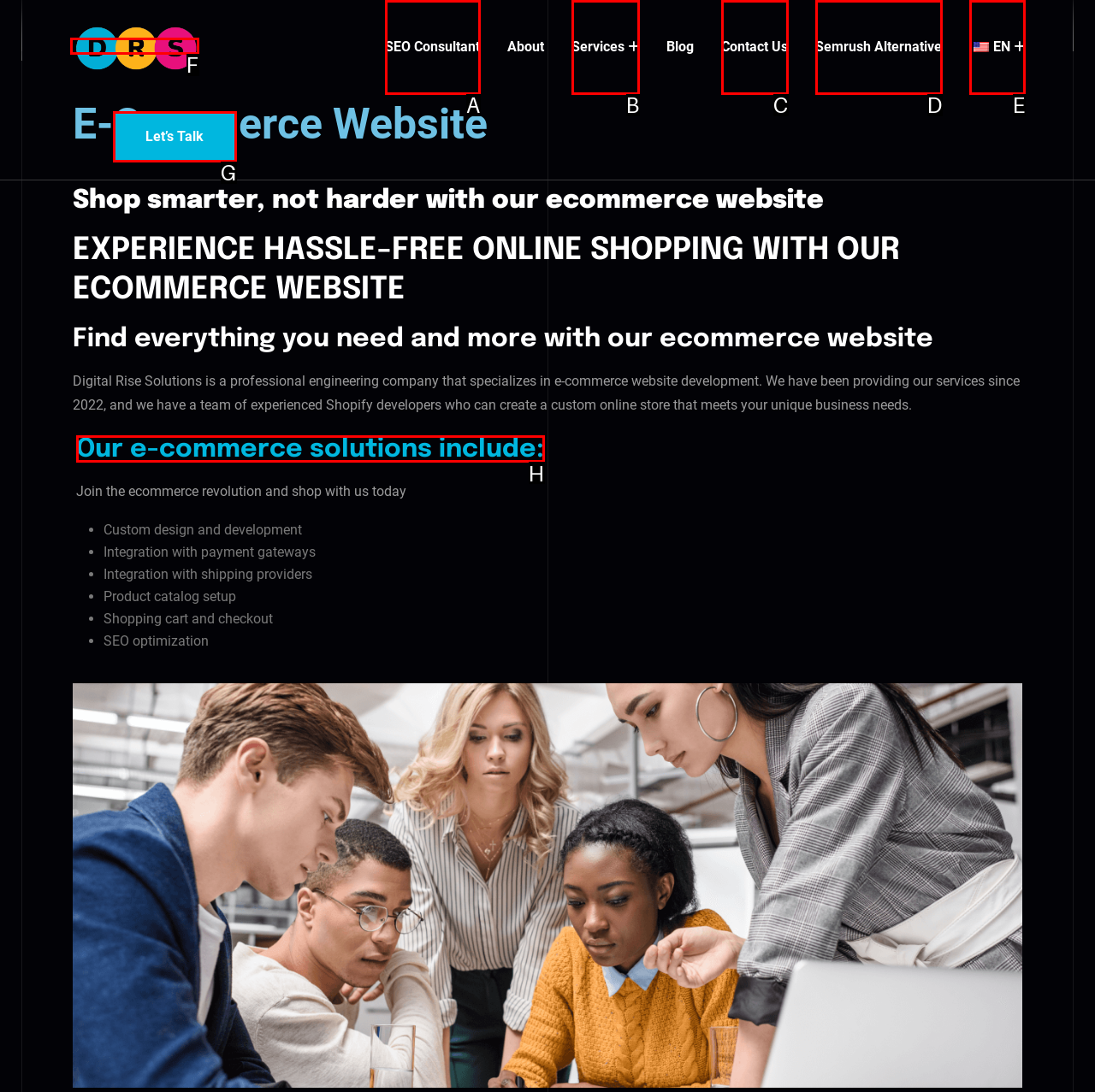Based on the given description: Let’s Talk, identify the correct option and provide the corresponding letter from the given choices directly.

G